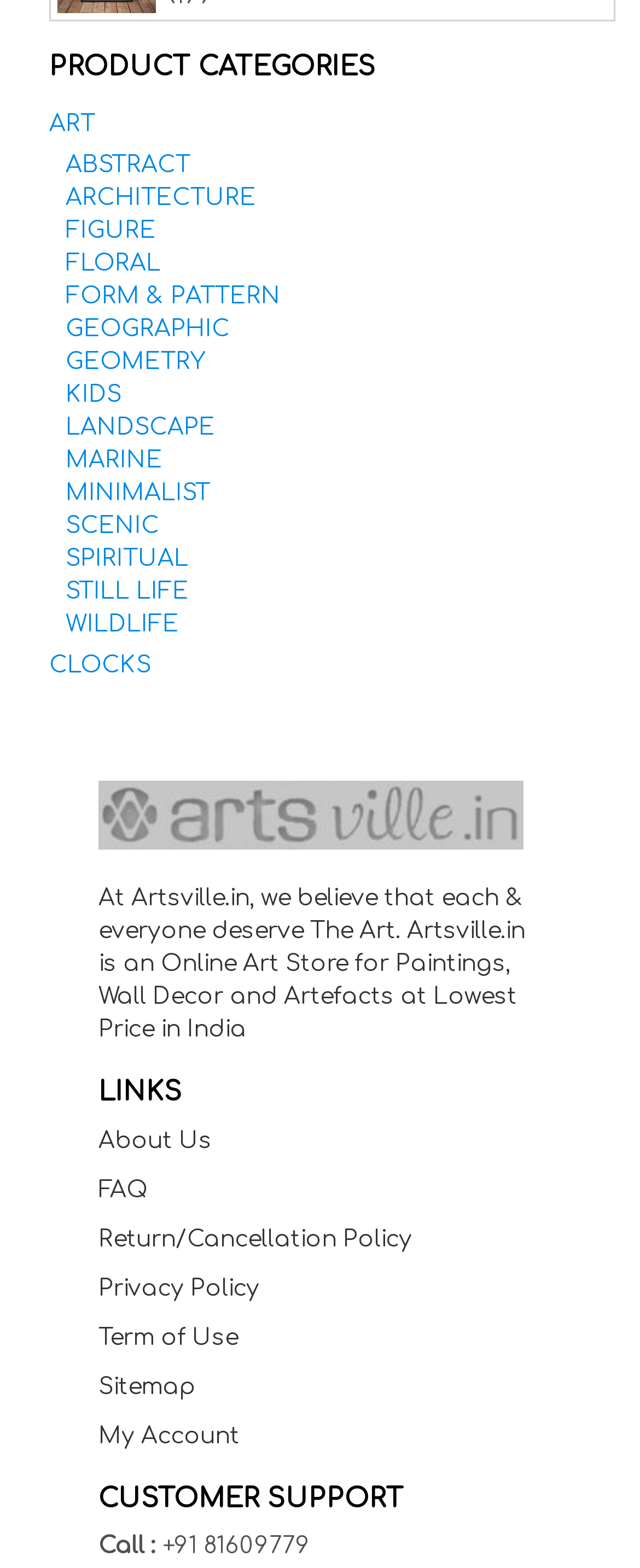Please provide a comprehensive response to the question based on the details in the image: How many product categories are listed?

The answer can be found by counting the number of link elements under the 'PRODUCT CATEGORIES' heading, which are 'ART', 'ABSTRACT', 'ARCHITECTURE', 'FIGURE', 'FLORAL', 'FORM & PATTERN', 'GEOGRAPHIC', 'GEOMETRY', 'KIDS', 'LANDSCAPE', 'MARINE', 'MINIMALIST', 'SCENIC', 'SPIRITUAL', 'STILL LIFE', 'WILDLIFE', and 'CLOCKS'.